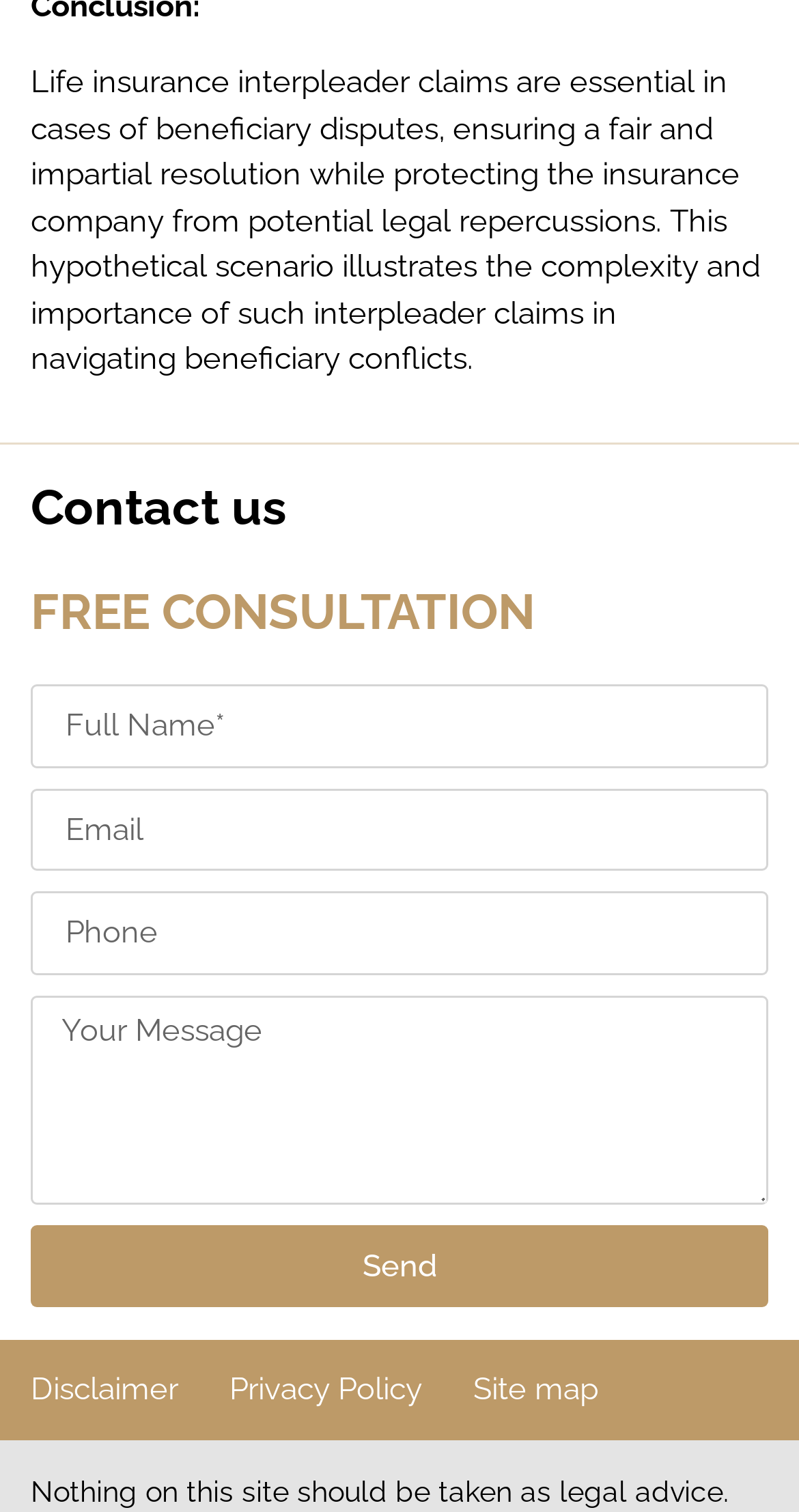Find the bounding box coordinates of the clickable element required to execute the following instruction: "Enter full name". Provide the coordinates as four float numbers between 0 and 1, i.e., [left, top, right, bottom].

[0.038, 0.453, 0.962, 0.508]